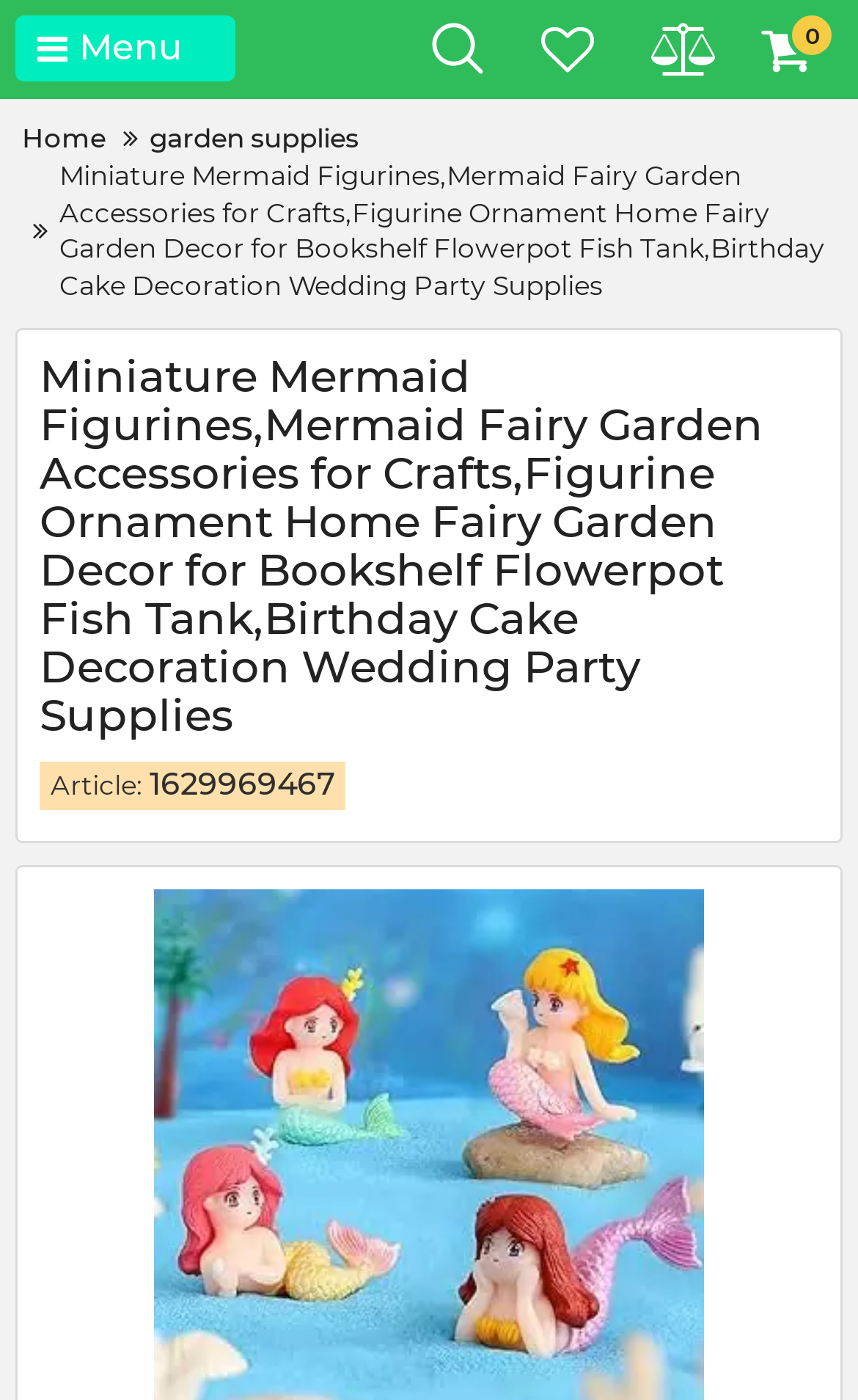Using the webpage screenshot, find the UI element described by Home. Provide the bounding box coordinates in the format (top-left x, top-left y, bottom-right x, bottom-right y), ensuring all values are floating point numbers between 0 and 1.

[0.026, 0.086, 0.123, 0.113]